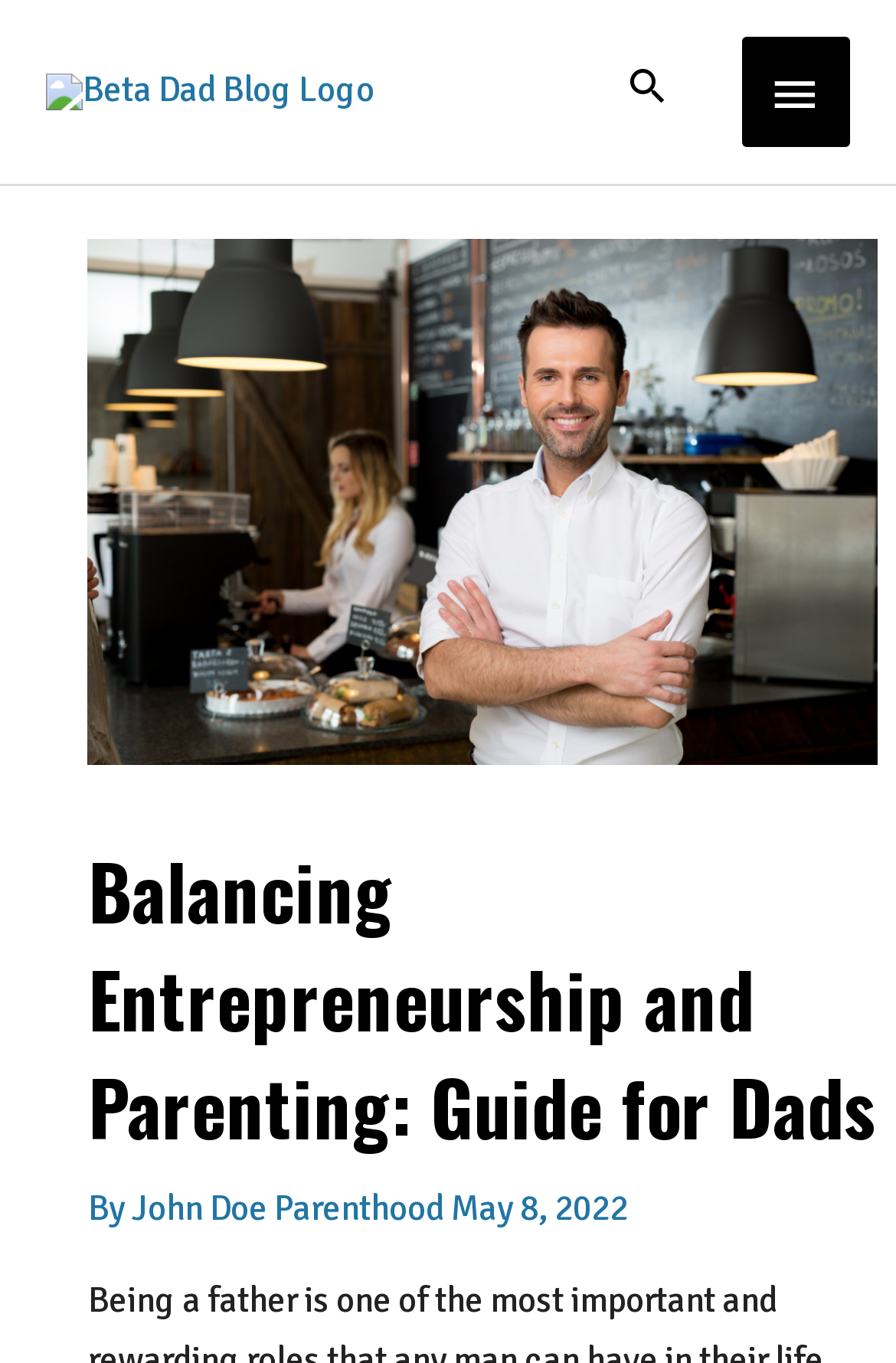When was the article published?
Please give a detailed and thorough answer to the question, covering all relevant points.

The publication date of the article is mentioned below the author's name, and it is 'May 8, 2022'.